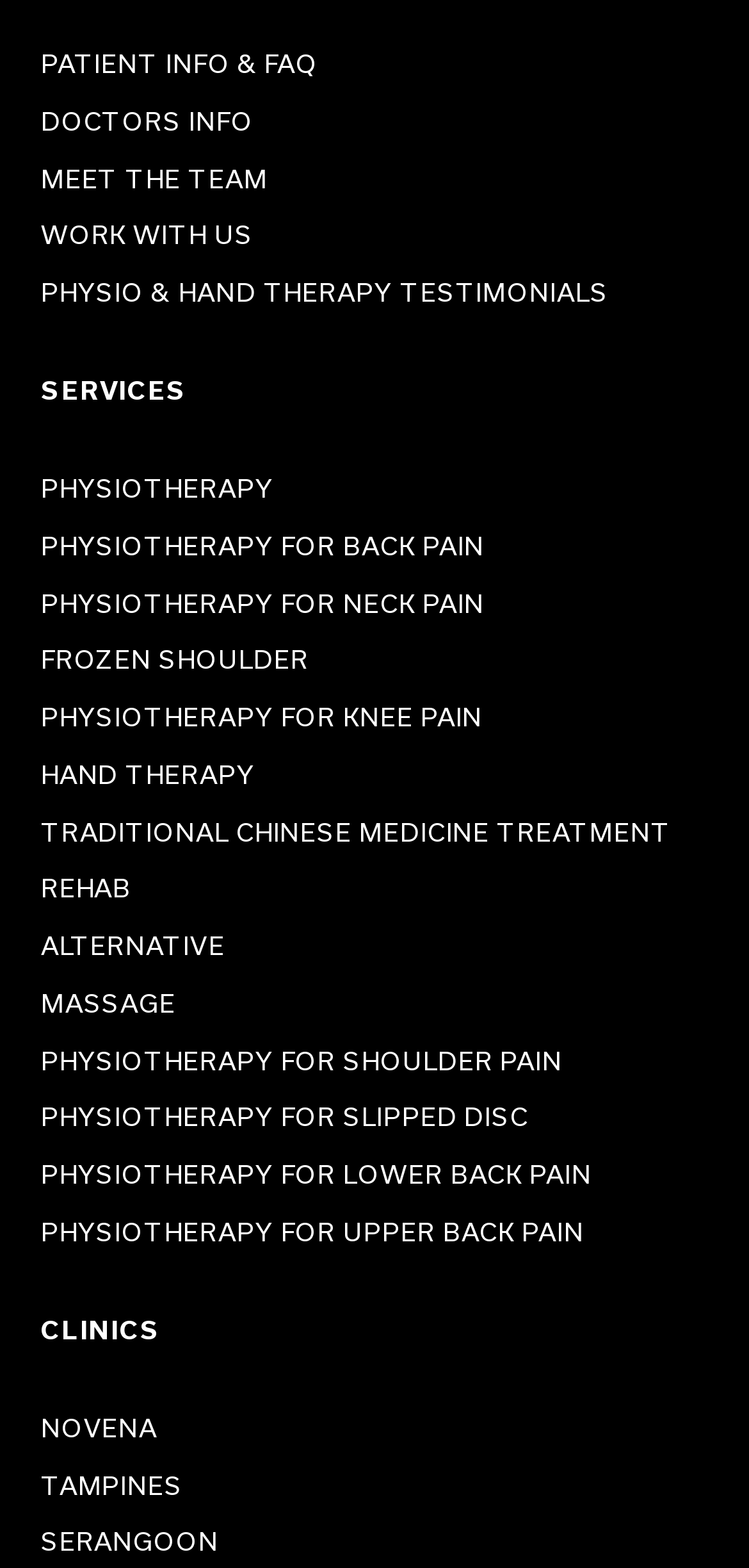Determine the bounding box coordinates for the element that should be clicked to follow this instruction: "Learn about HAND THERAPY". The coordinates should be given as four float numbers between 0 and 1, in the format [left, top, right, bottom].

[0.054, 0.483, 0.341, 0.505]